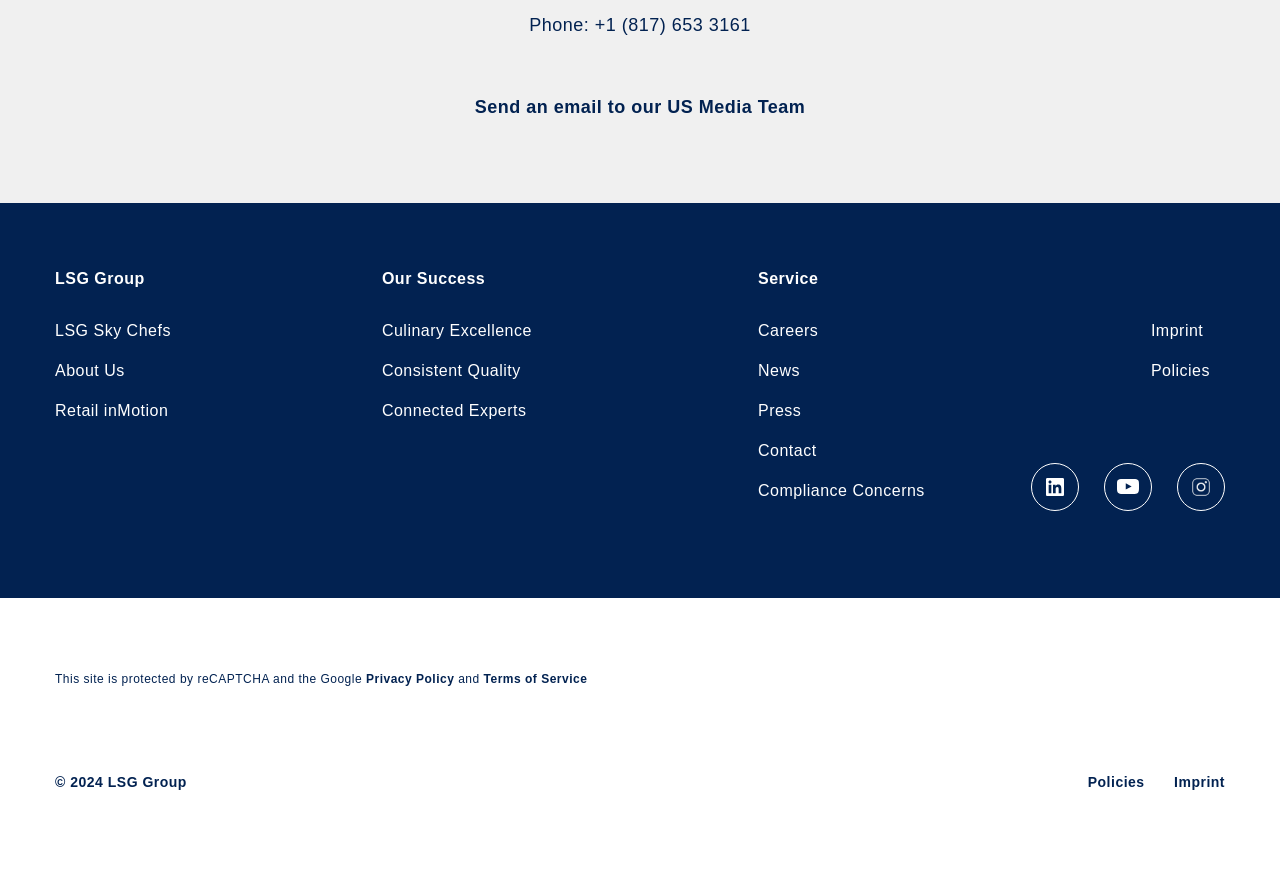Specify the bounding box coordinates of the element's area that should be clicked to execute the given instruction: "View Imprint". The coordinates should be four float numbers between 0 and 1, i.e., [left, top, right, bottom].

[0.899, 0.36, 0.94, 0.397]